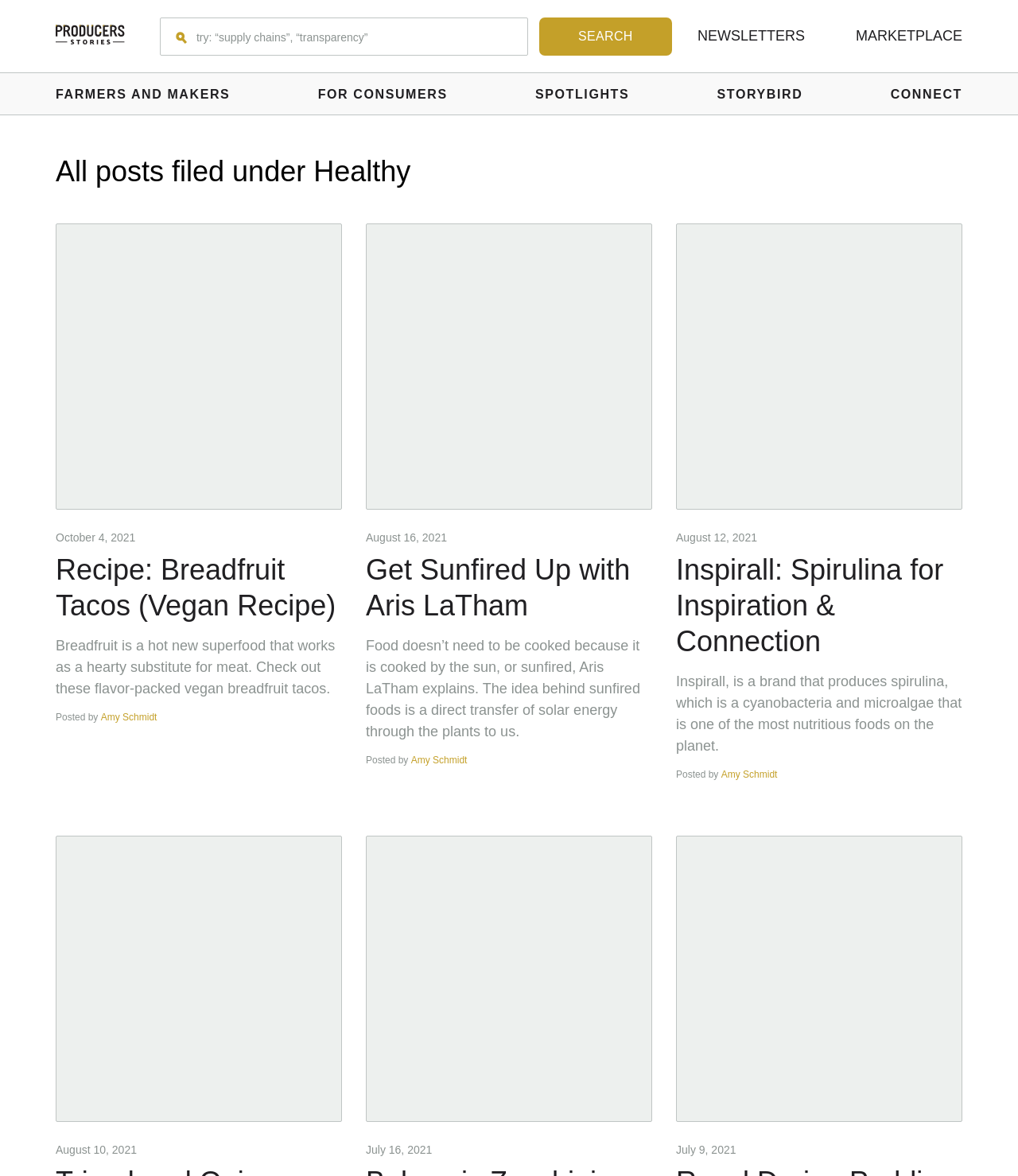Please specify the bounding box coordinates of the clickable section necessary to execute the following command: "View the post about Royal Durian Pudding".

[0.664, 0.71, 0.945, 0.954]